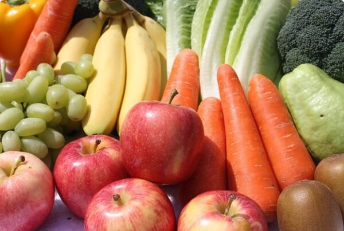What is the color of the bell peppers?
Use the image to answer the question with a single word or phrase.

Yellow